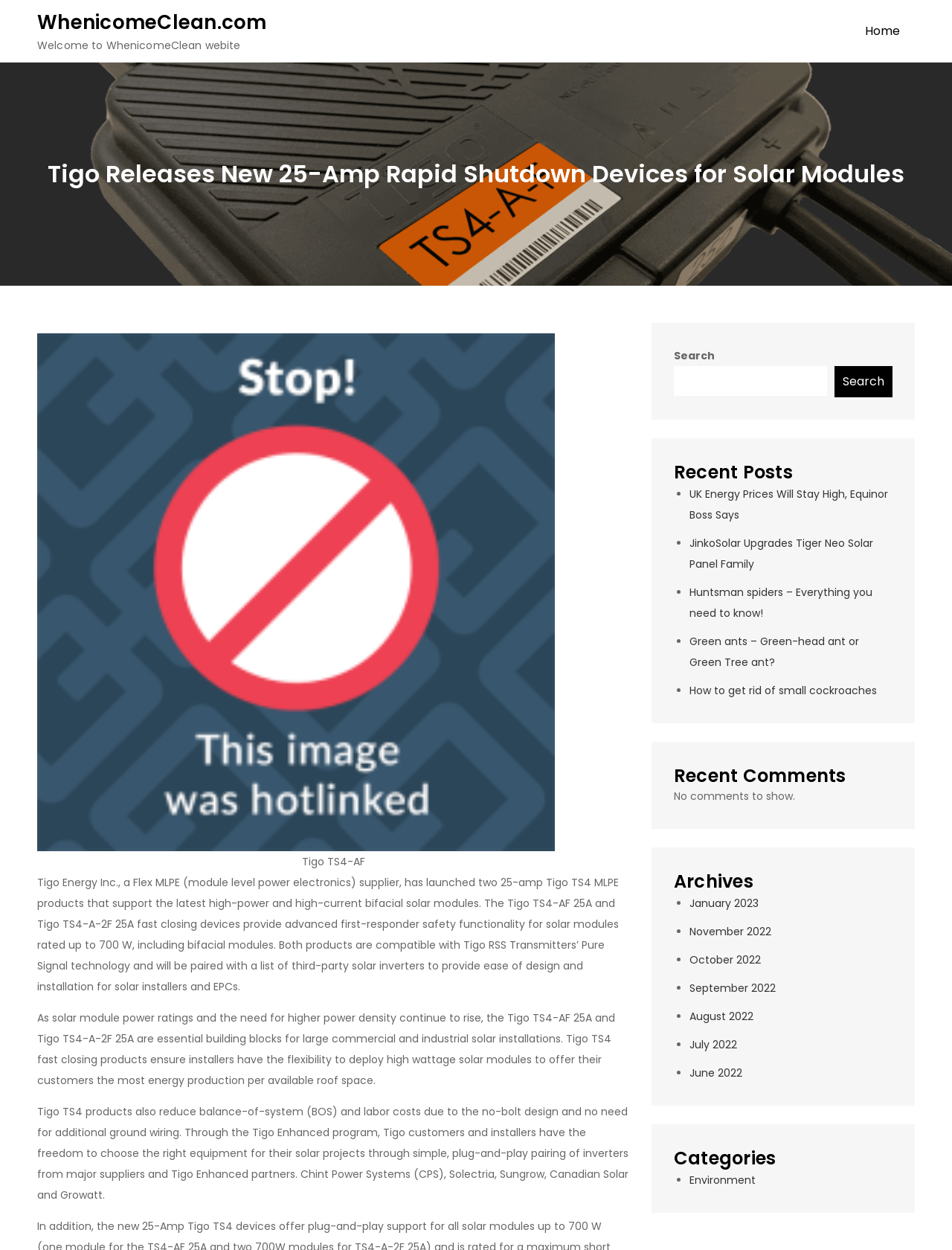Offer a thorough description of the webpage.

The webpage is about a news article from WhenicomeClean.com, with the title "Tigo Releases New 25-Amp Rapid Shutdown Devices for Solar Modules". At the top of the page, there is a navigation menu with a link to the "Home" page. Below the navigation menu, there is a heading with the website's name, "WhenicomeClean.com", and a static text that says "Welcome to WhenicomeClean webite".

The main content of the page is divided into two sections. On the left side, there is a figure with an image of a solar module, accompanied by a figcaption that says "Tigo TS4-AF". Below the image, there are three paragraphs of text that describe the new products launched by Tigo Energy Inc., a supplier of module level power electronics. The text explains the features and benefits of the new products, including their compatibility with third-party solar inverters and their ability to reduce balance-of-system costs.

On the right side of the page, there is a complementary section that contains several widgets. At the top, there is a search box with a button that says "Search". Below the search box, there is a heading that says "Recent Posts", followed by a list of five links to recent news articles. Further down, there are headings for "Recent Comments" and "Archives", with links to older articles organized by month.

Overall, the webpage has a clean and organized layout, with a clear hierarchy of headings and sections. The text is concise and informative, and the image of the solar module adds visual interest to the page.